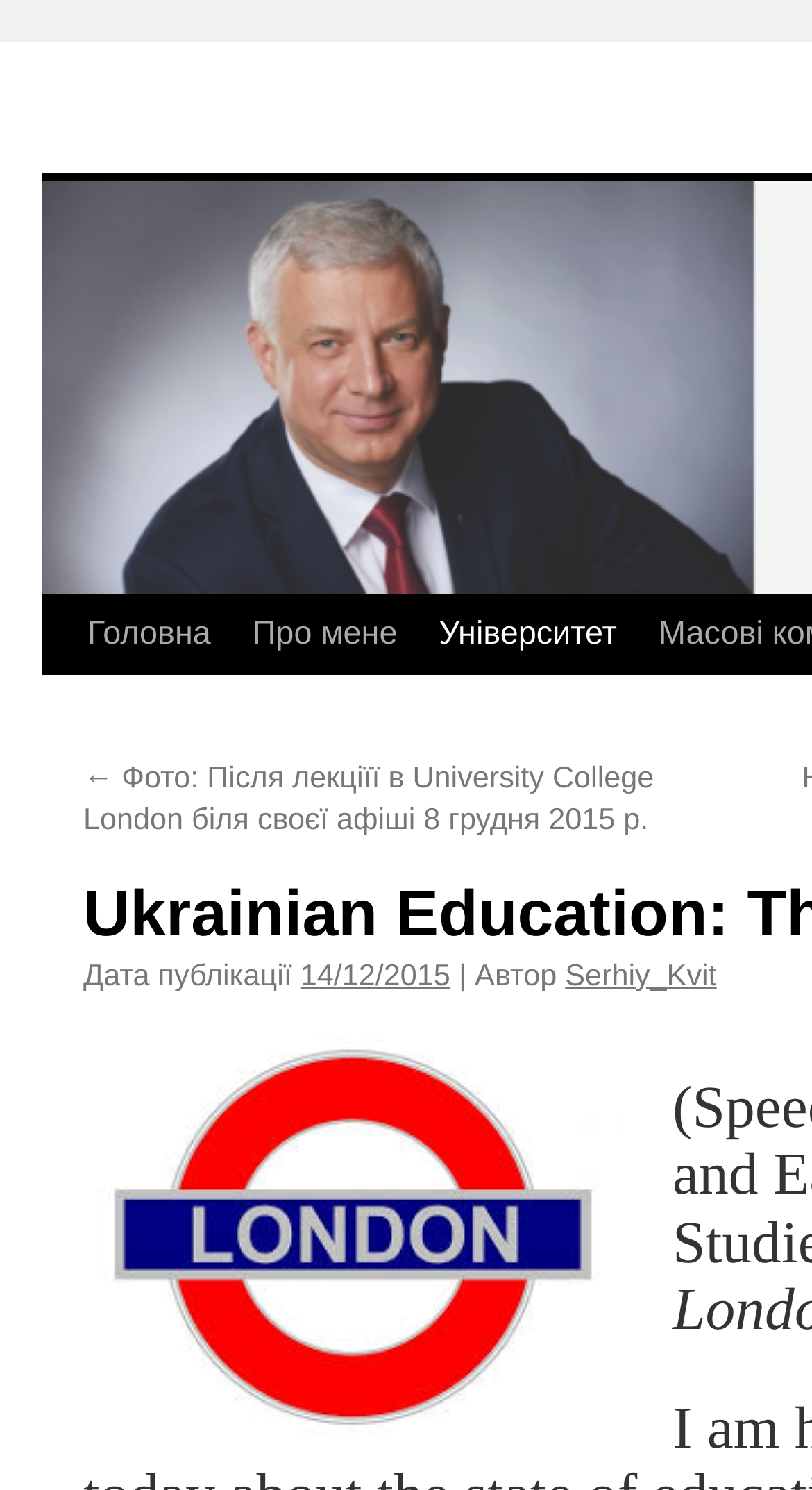Kindly respond to the following question with a single word or a brief phrase: 
Who is the author of the article?

Serhiy Kvit